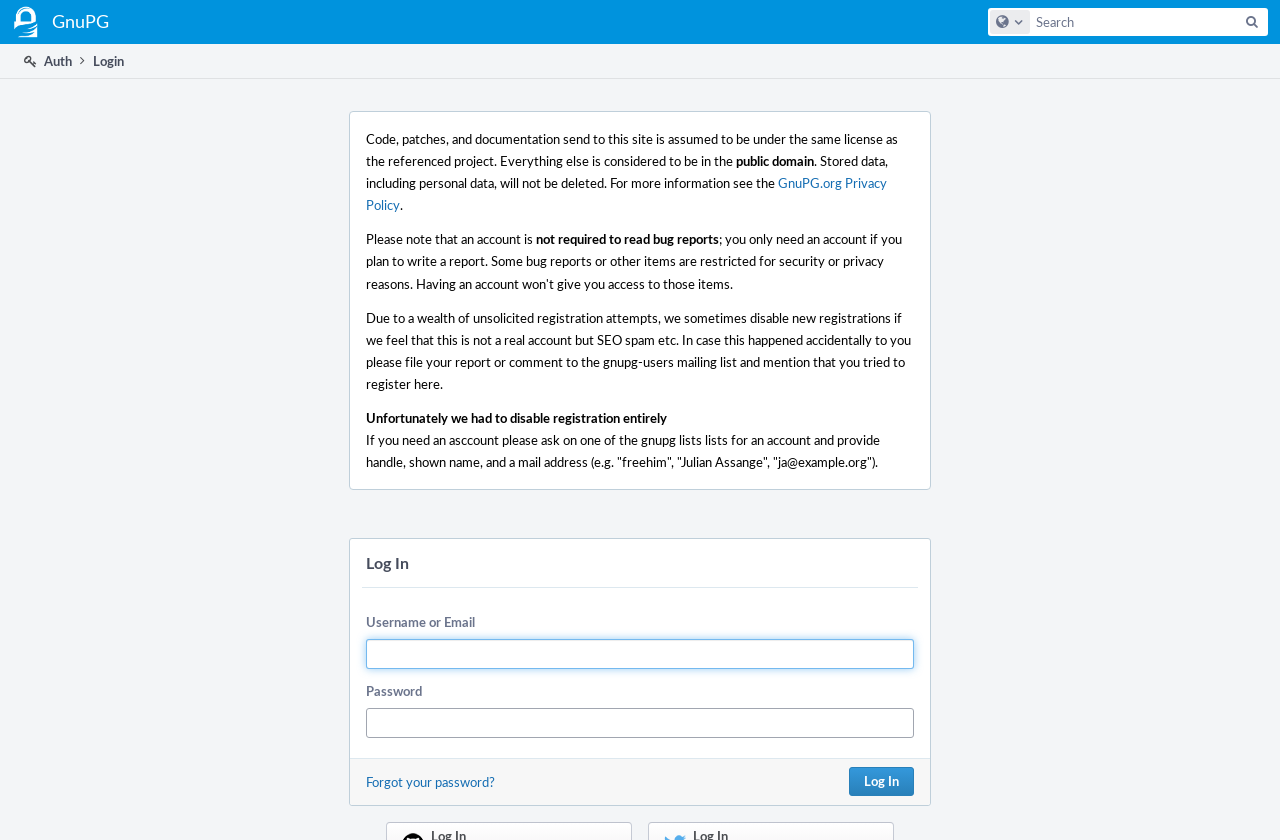What is required to register for an account?
Using the image provided, answer with just one word or phrase.

Handle, name, and email